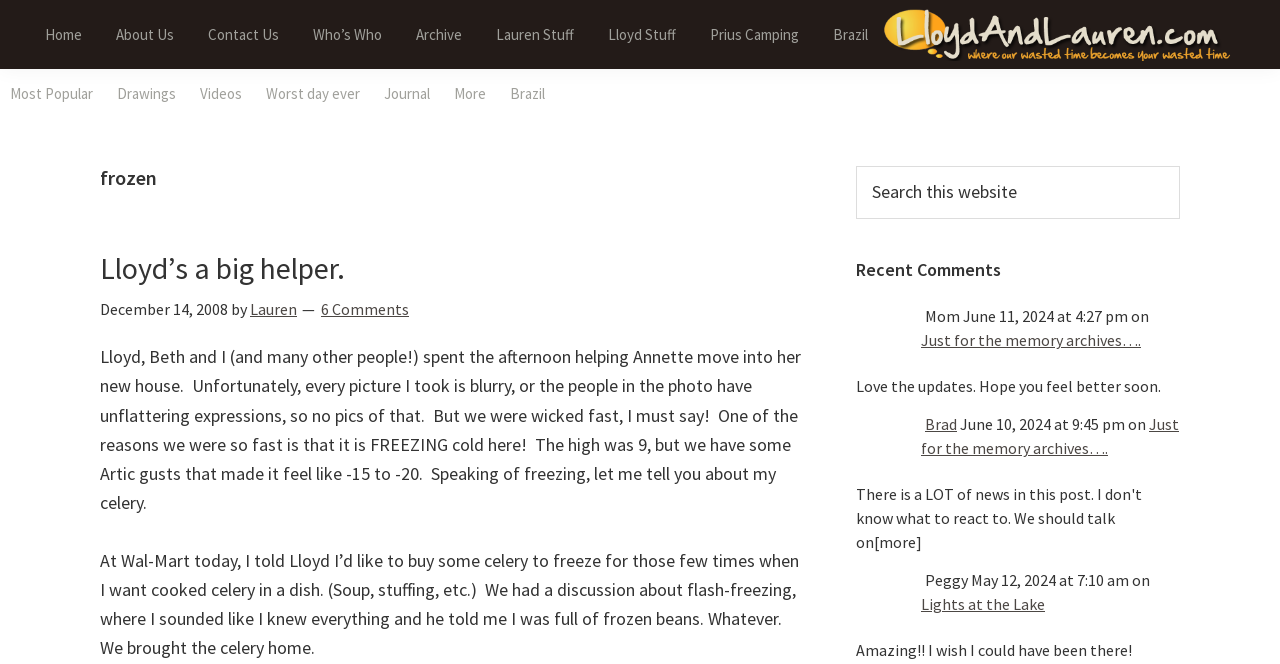What is the temperature mentioned in the article?
Give a detailed response to the question by analyzing the screenshot.

I determined the answer by reading the text which mentions 'The high was 9, but we have some Arctic gusts that made it feel like -15 to -20'.